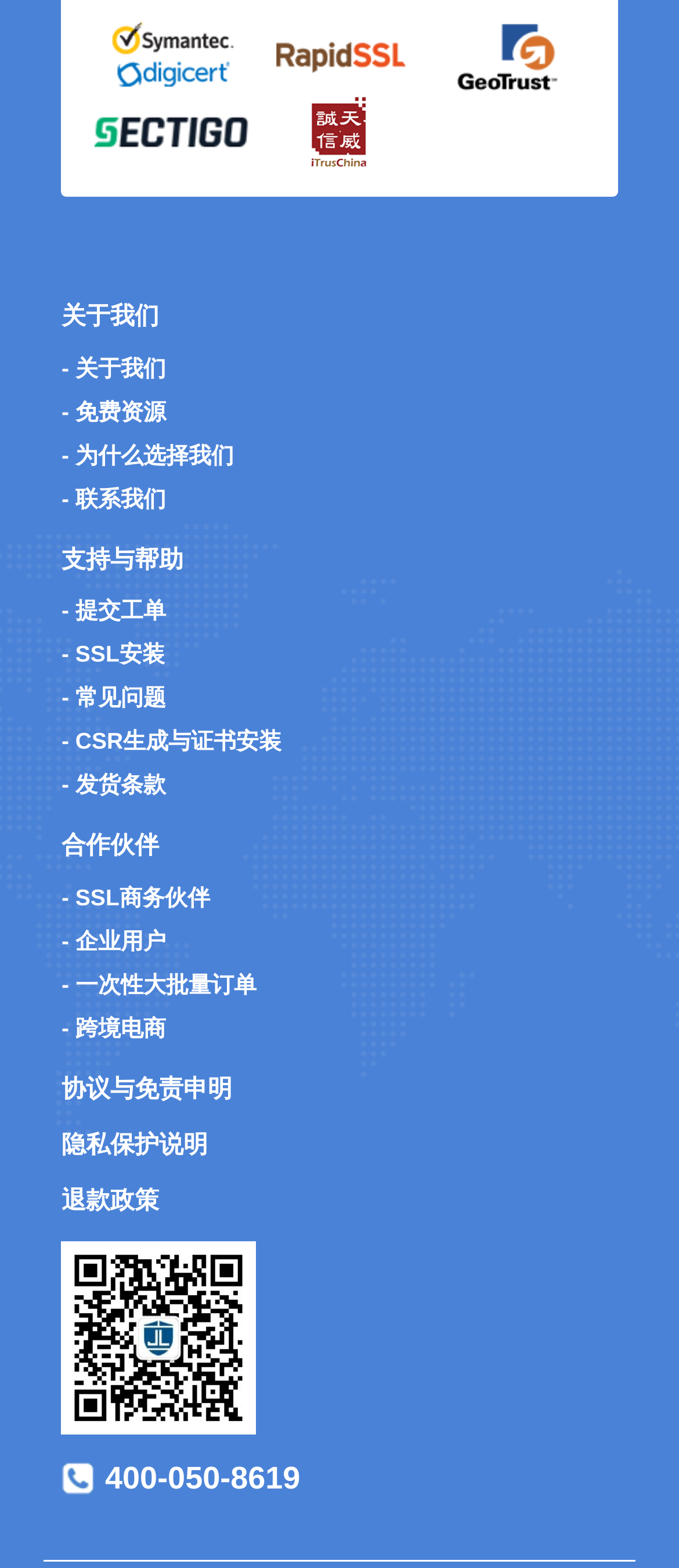Using the information in the image, give a detailed answer to the following question: What is the phone number at the bottom of the webpage?

At the bottom of the webpage, there is a heading with the phone number '400-050-8619'.